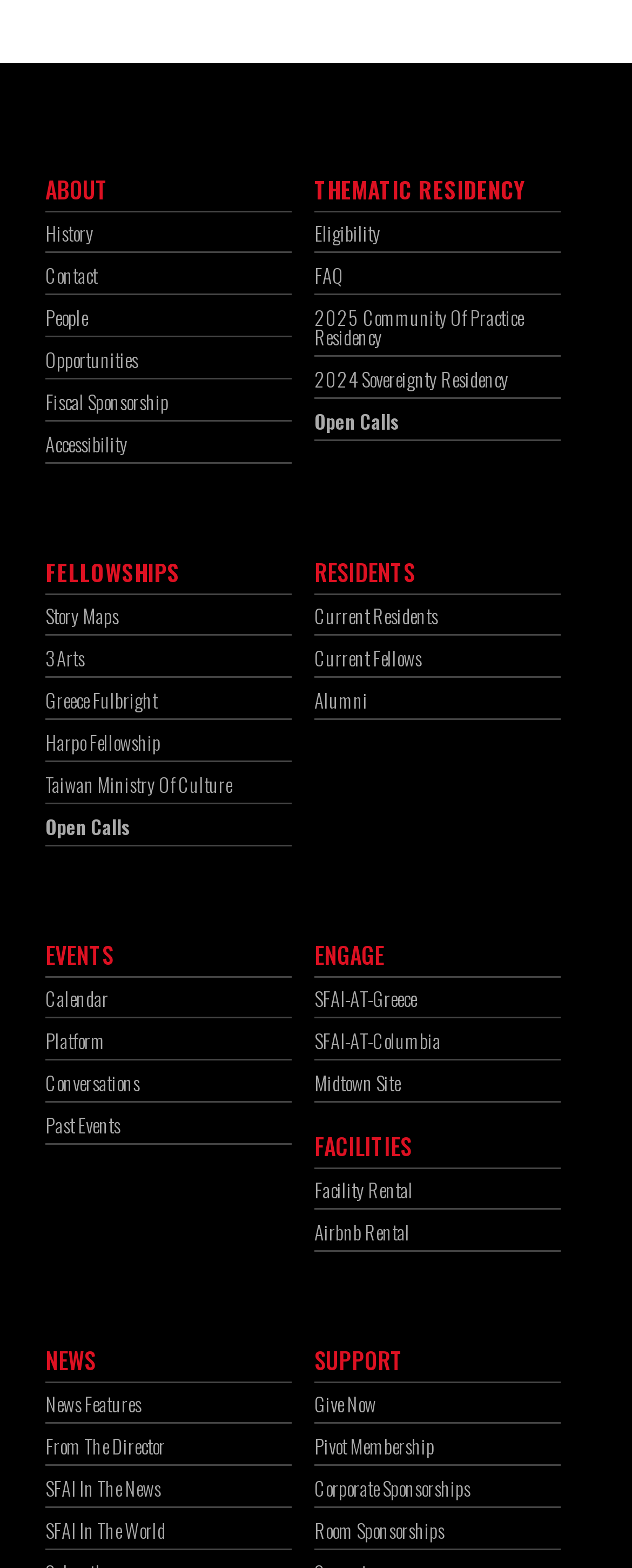What is the first link under the 'EVENTS' heading?
Please look at the screenshot and answer using one word or phrase.

Calendar